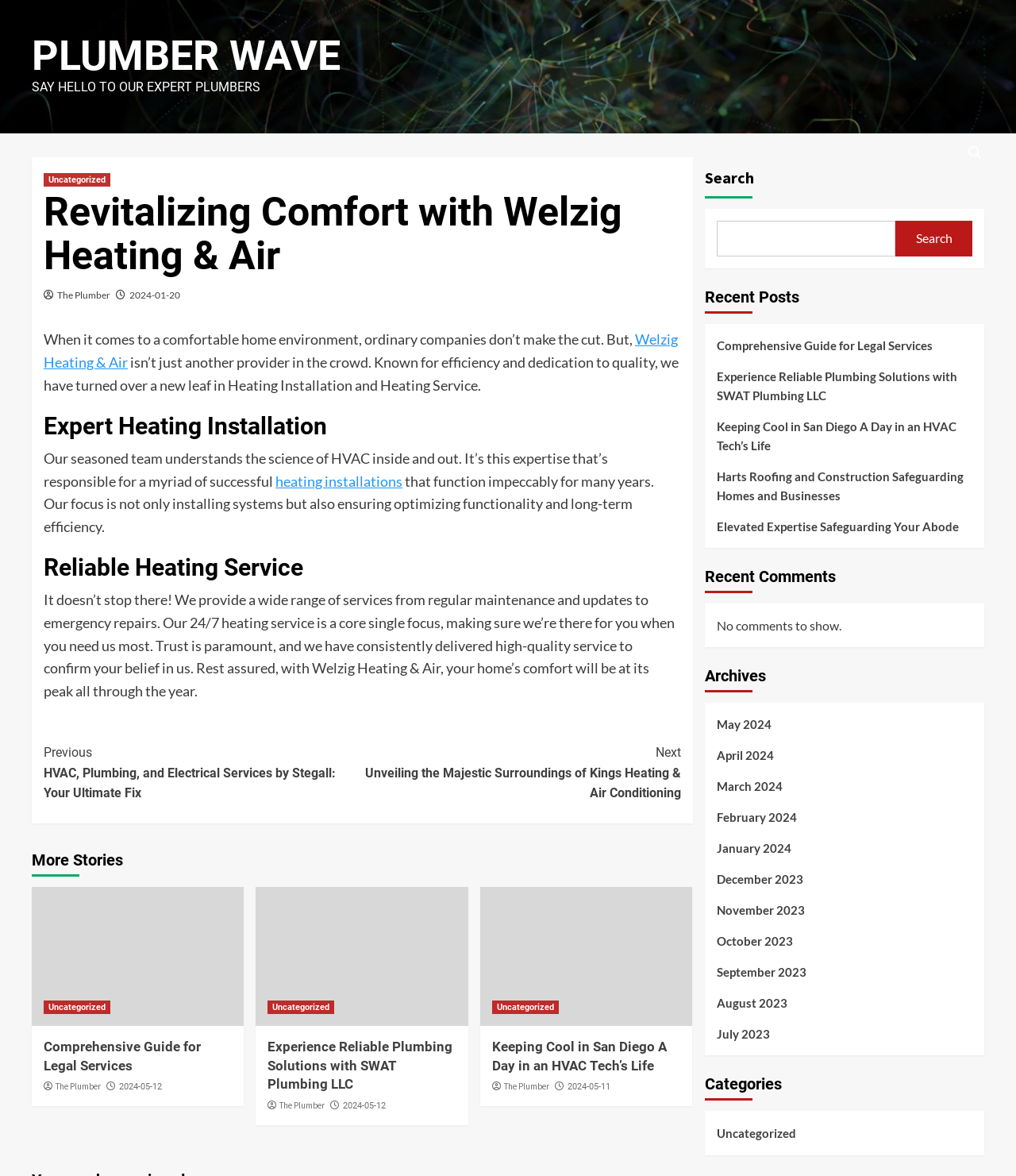Could you locate the bounding box coordinates for the section that should be clicked to accomplish this task: "Click on the 'PLUMBER WAVE' link".

[0.031, 0.027, 0.335, 0.068]